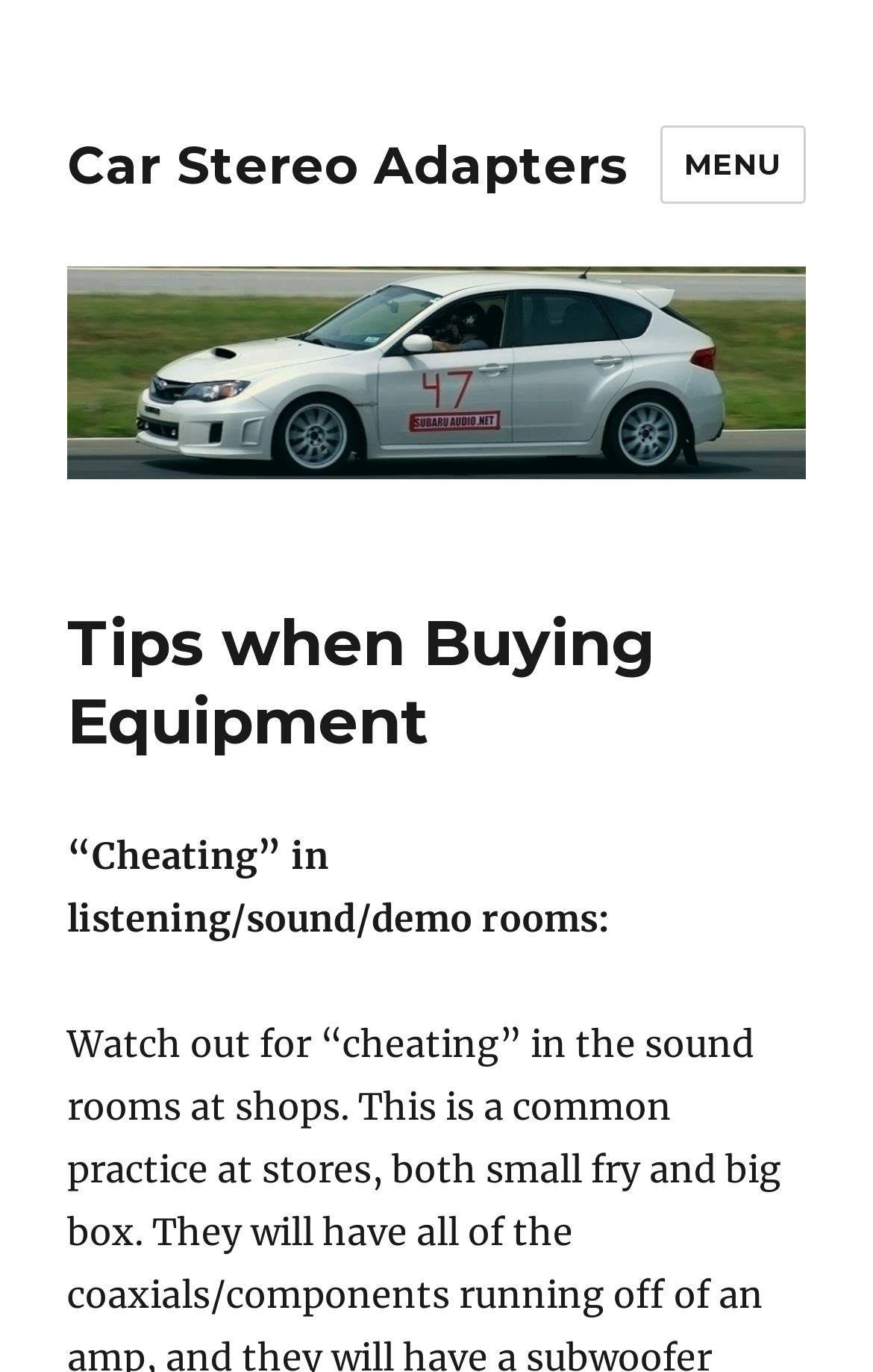What type of content is presented on this webpage?
Please provide a comprehensive answer based on the information in the image.

The webpage structure, including the presence of a heading and static text, suggests that the webpage presents an informative article or guide, likely providing tips and advice on buying equipment related to car stereo adapters.